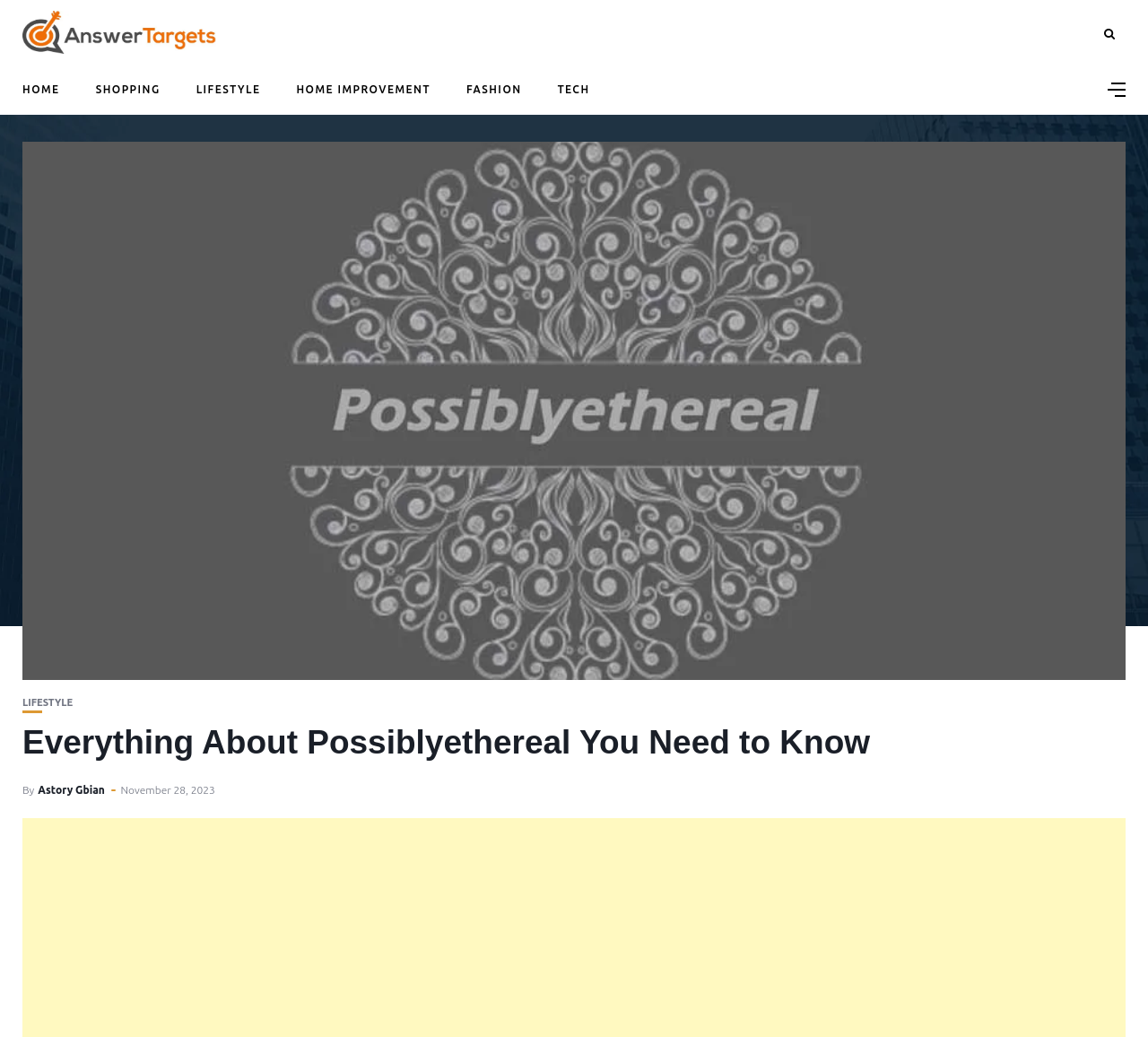Indicate the bounding box coordinates of the element that needs to be clicked to satisfy the following instruction: "Check the 'Answer Targets' link". The coordinates should be four float numbers between 0 and 1, i.e., [left, top, right, bottom].

[0.02, 0.021, 0.188, 0.038]